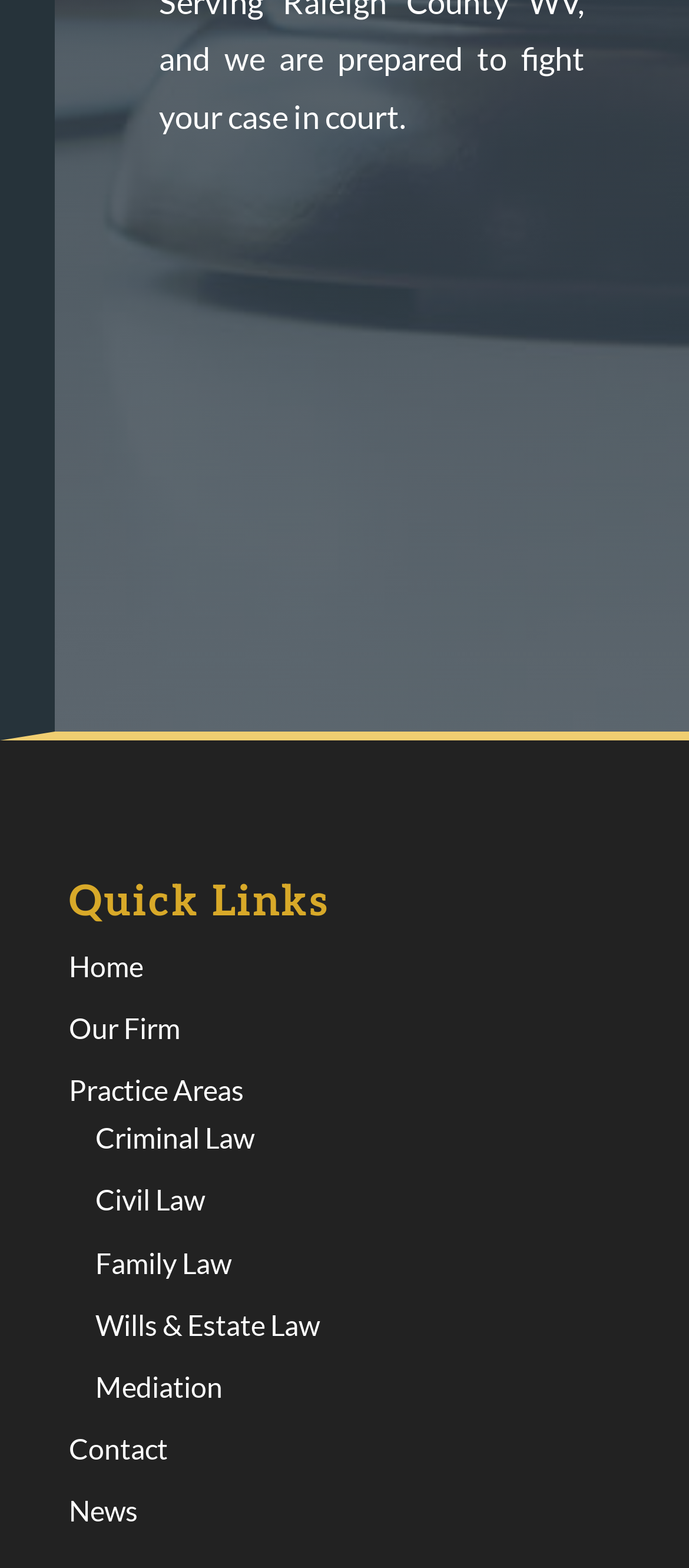Locate the UI element described as follows: "Mediation". Return the bounding box coordinates as four float numbers between 0 and 1 in the order [left, top, right, bottom].

[0.138, 0.873, 0.323, 0.895]